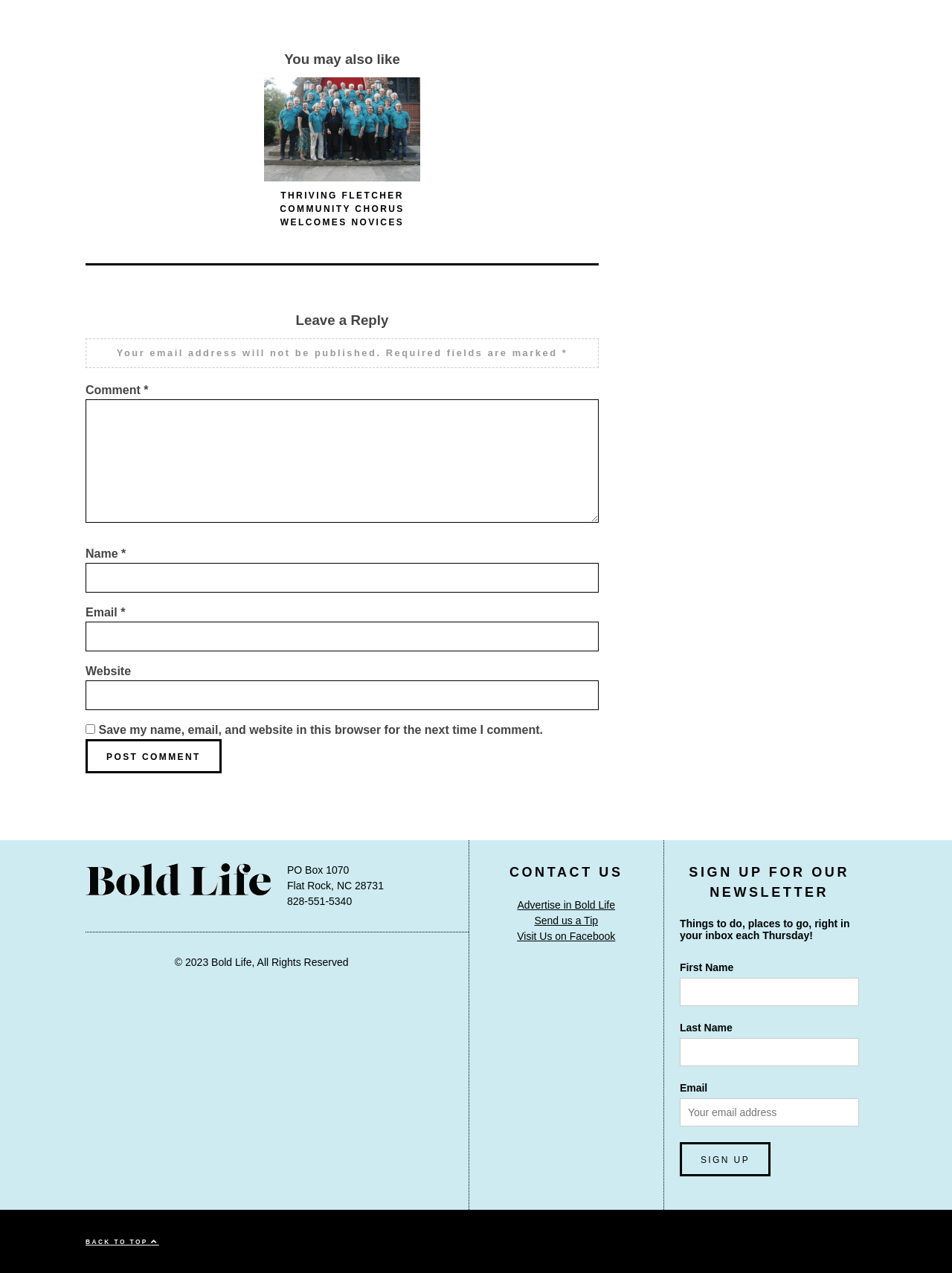Can you find the bounding box coordinates for the element that needs to be clicked to execute this instruction: "Read the news about Olympics"? The coordinates should be given as four float numbers between 0 and 1, i.e., [left, top, right, bottom].

None